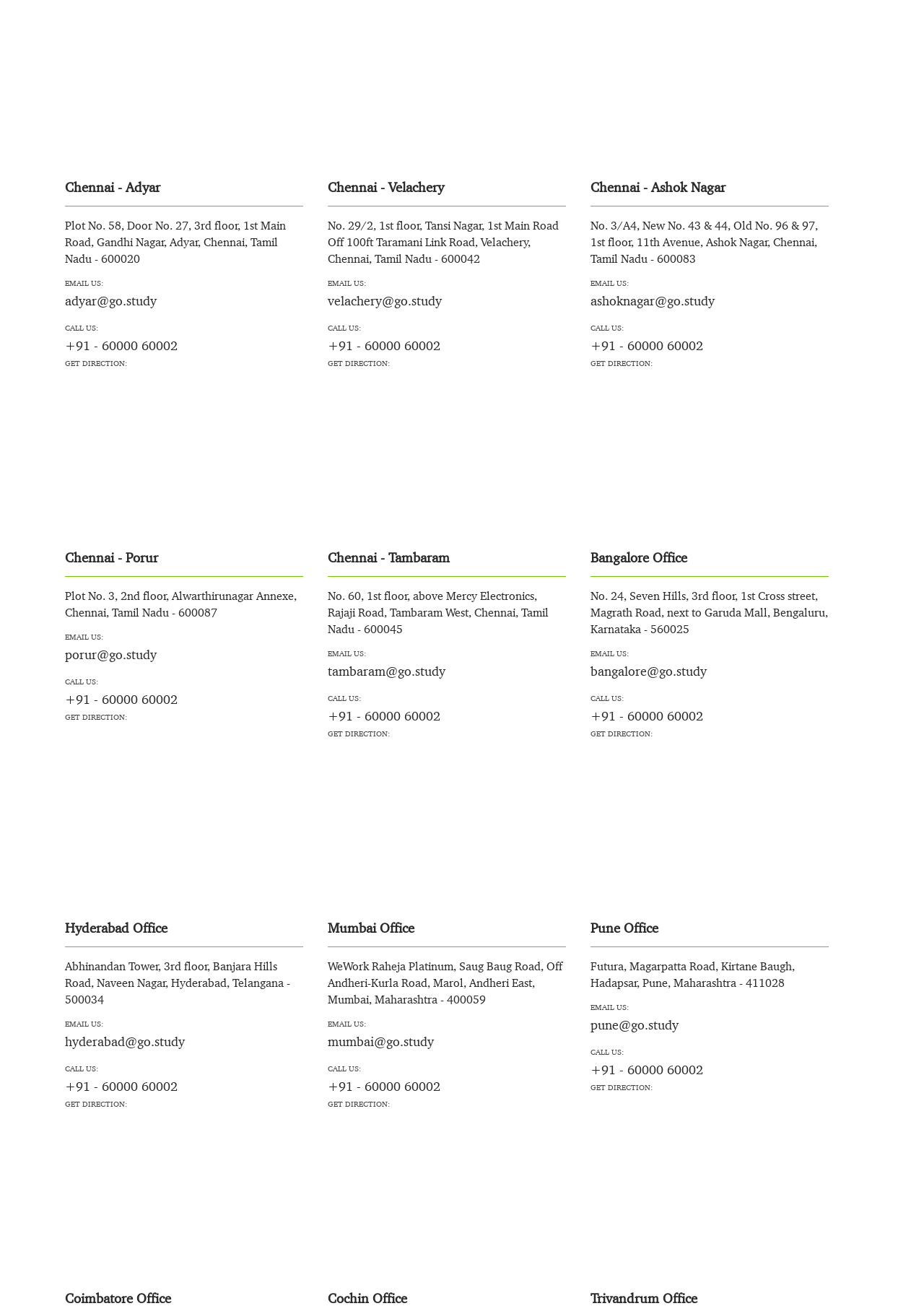Carefully examine the image and provide an in-depth answer to the question: How can I get direction to Chennai - Porur office?

I found the option to get direction by looking at the static text element under the 'Chennai - Porur' heading, which is labeled as 'GET DIRECTION:' and likely provides a way to get directions to the office.